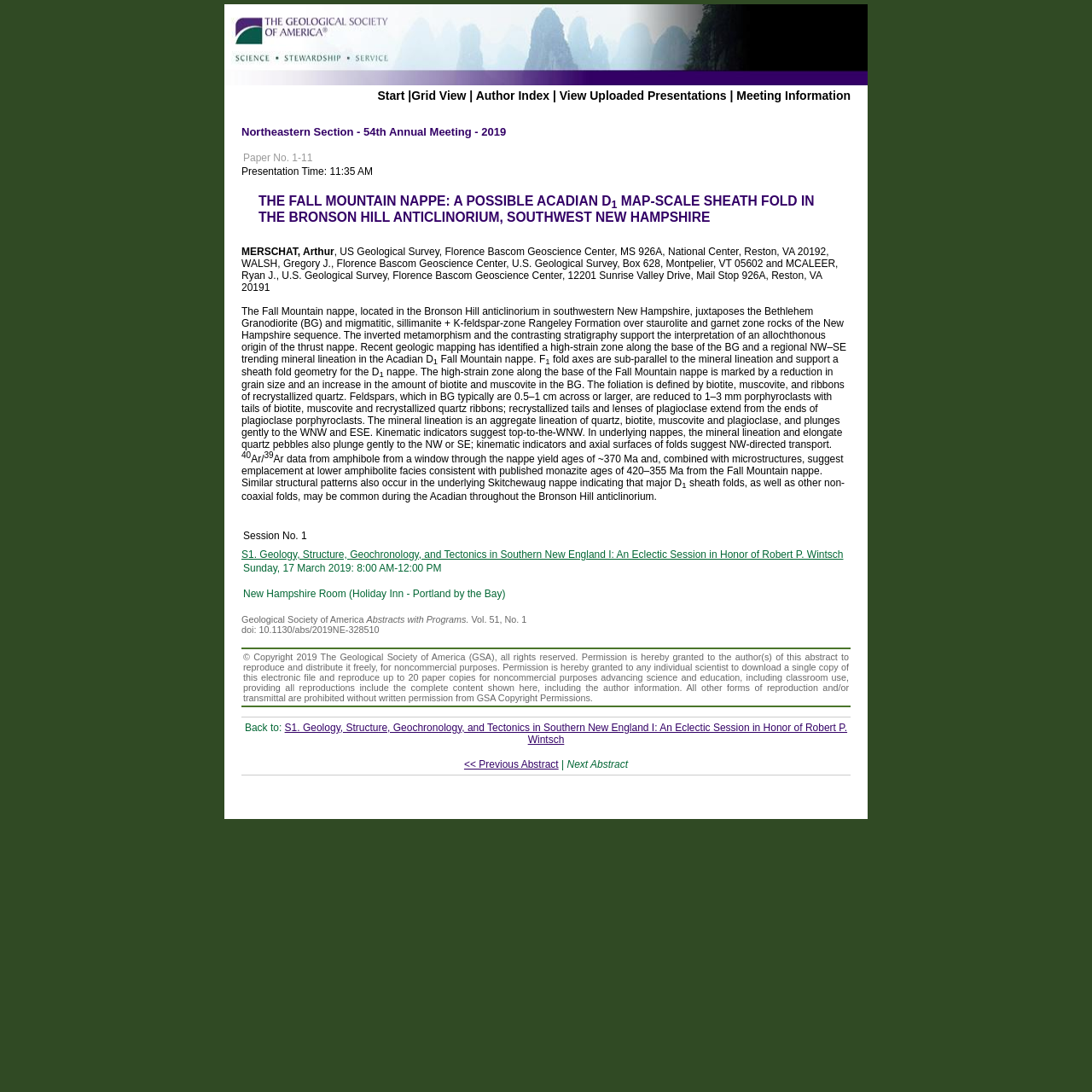Please specify the bounding box coordinates of the clickable region to carry out the following instruction: "View uploaded presentations". The coordinates should be four float numbers between 0 and 1, in the format [left, top, right, bottom].

[0.512, 0.081, 0.665, 0.094]